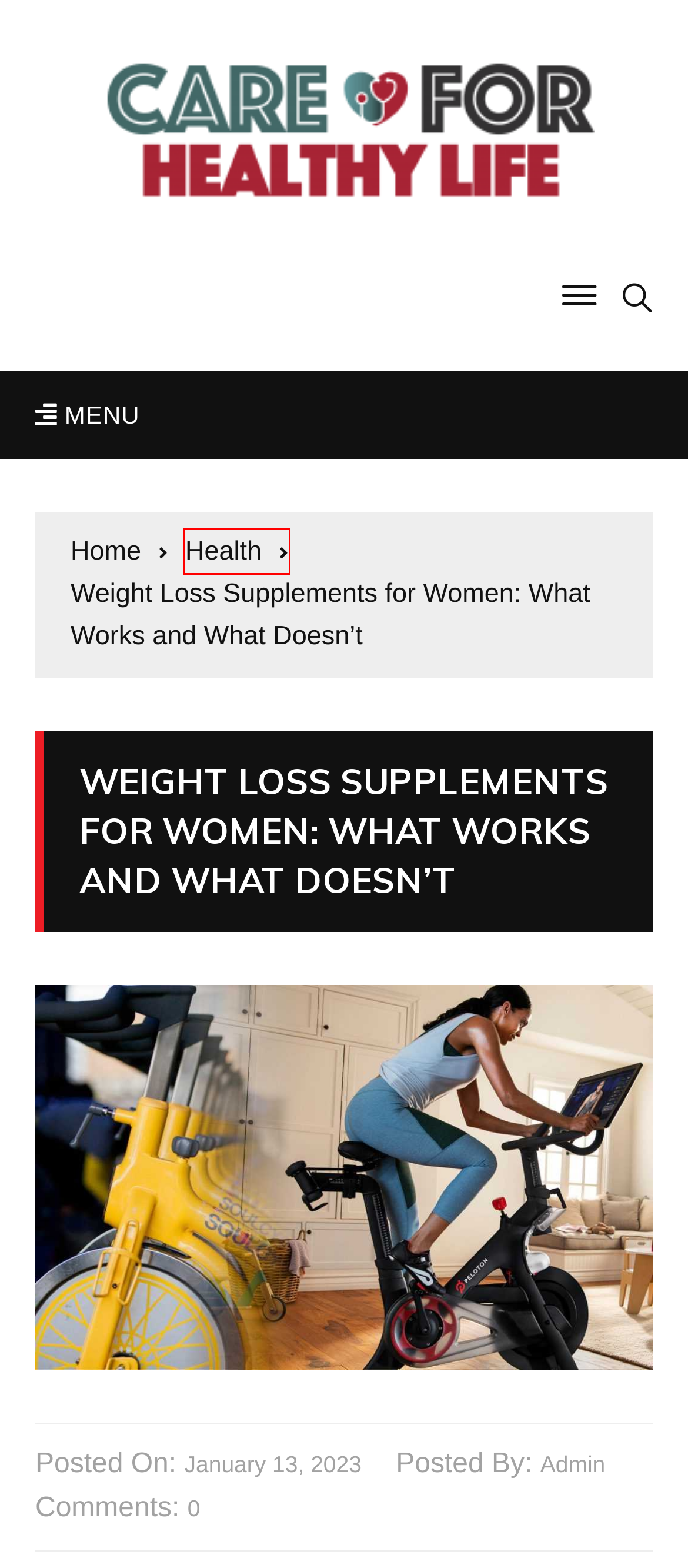You have a screenshot of a webpage with a red bounding box around an element. Identify the webpage description that best fits the new page that appears after clicking the selected element in the red bounding box. Here are the candidates:
A. CBD Oil for Dogs Archives - Care For Healthy Life
B. April 2022 - Care For Healthy Life
C. admin, Author at Care For Healthy Life
D. Health Archives - Care For Healthy Life
E. Care For Healthy Life | Health Blog
F. aircraft Archives - Care For Healthy Life
G. professionals Archives - Care For Healthy Life
H. diabetes Archives - Care For Healthy Life

D